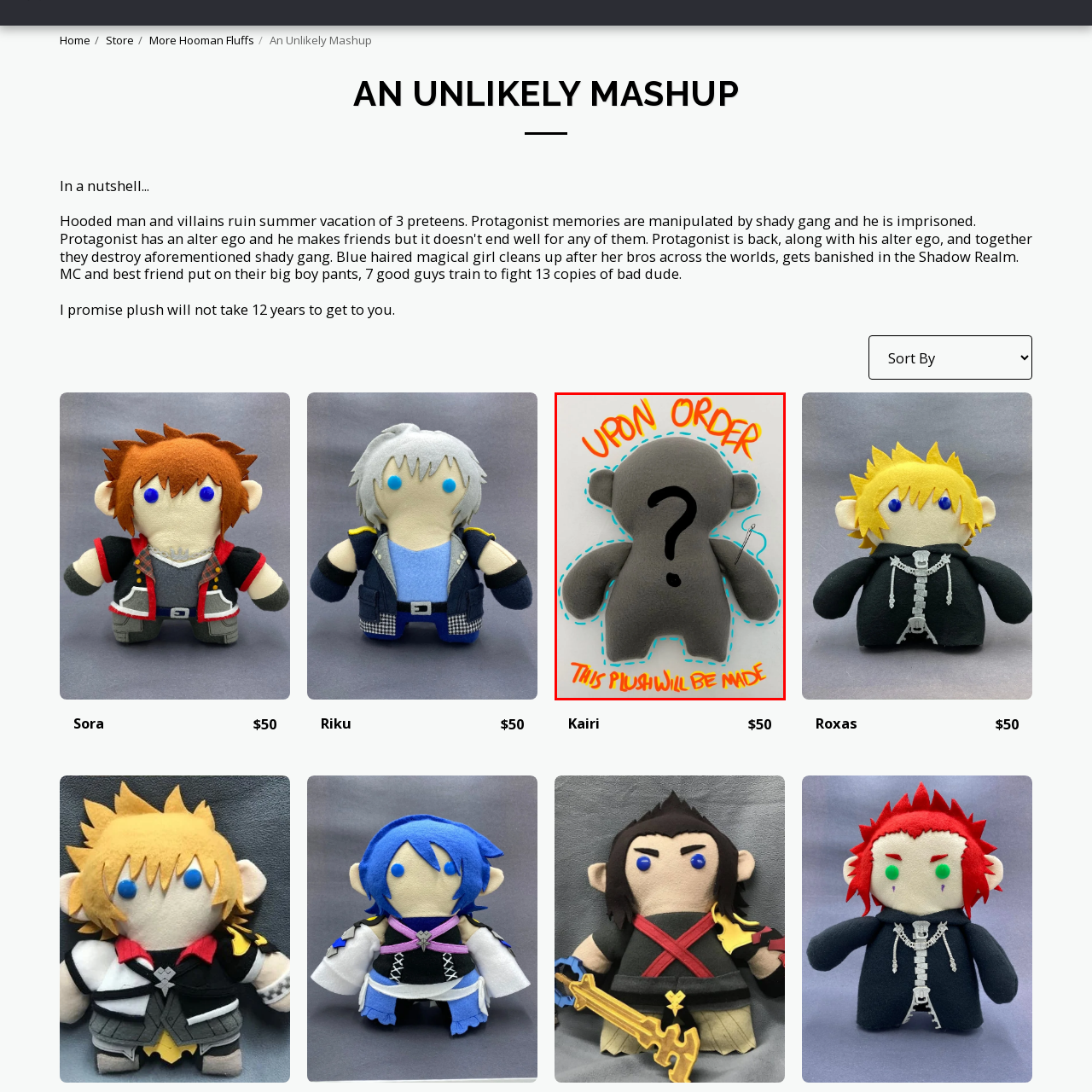Create a detailed narrative of the image inside the red-lined box.

The image features a whimsical, gray plush toy presented with a playful question mark on its chest, indicating that it is a customizable item made upon order. Surrounding the toy, vibrant text reads "UPON ORDER" at the top and "THIS PLUSH WILL BE MADE" at the bottom, both in a quirky font that adds a sense of fun. The plush is depicted against a simple white background, enhancing its charm and emphasizing the invitation to personalize this unique creation. This image effectively communicates the idea of custom crafting, appealing to those interested in bespoke or handmade items.